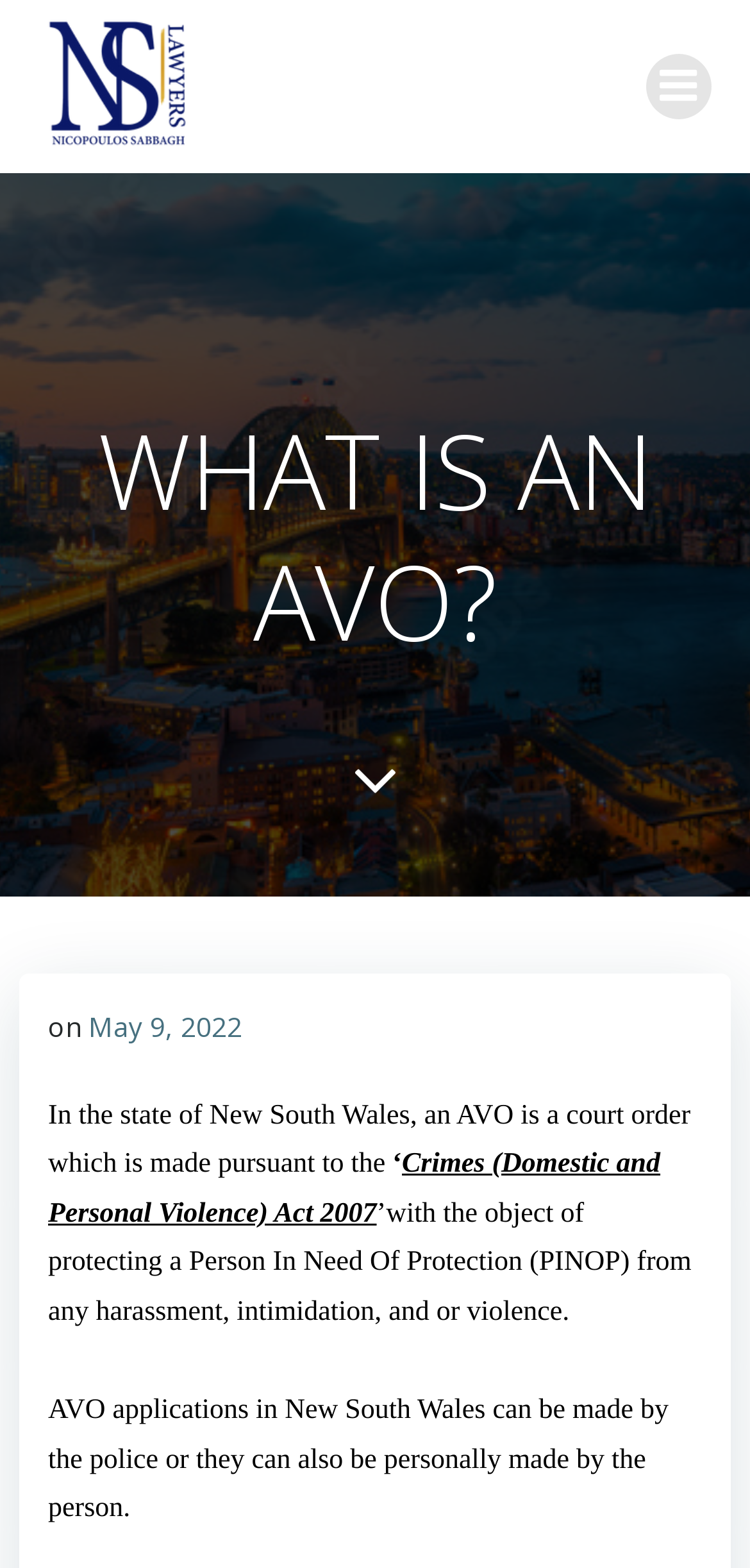Elaborate on the different components and information displayed on the webpage.

The webpage is about explaining what an AVO (Apprehended Violence Order) is, specifically in the state of New South Wales. At the top left corner, there is a logo of "NS Law" with a link to it. On the top right corner, there is a menu link with an icon. 

Below the logo, there is a heading "WHAT IS AN AVO?" that spans almost the entire width of the page. 

On the left side of the page, there is a small image, but its content is not described. 

The main content of the page starts with a brief introduction to AVO, stating that it is a court order made pursuant to the 'Crimes (Domestic and Personal Violence) Act 2007' with the object of protecting a person. 

Below this introduction, there is a date "May 9, 2022" with a link to it. 

The page then explains that an AVO aims to protect a person in need of protection from harassment, intimidation, and or violence. 

Further down, it is mentioned that AVO applications in New South Wales can be made by the police or personally by the person in need of protection.